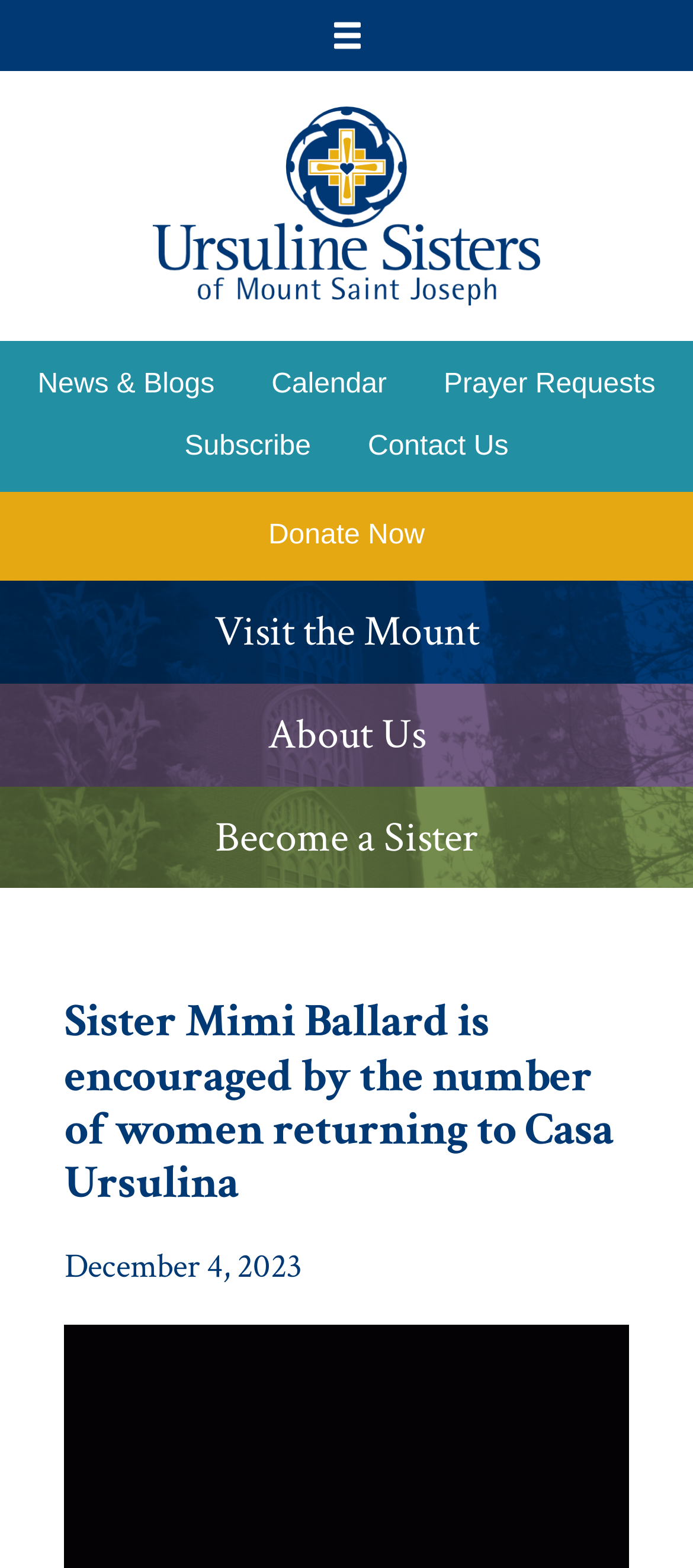Locate the bounding box coordinates of the area that needs to be clicked to fulfill the following instruction: "Donate Now". The coordinates should be in the format of four float numbers between 0 and 1, namely [left, top, right, bottom].

[0.0, 0.314, 1.0, 0.371]